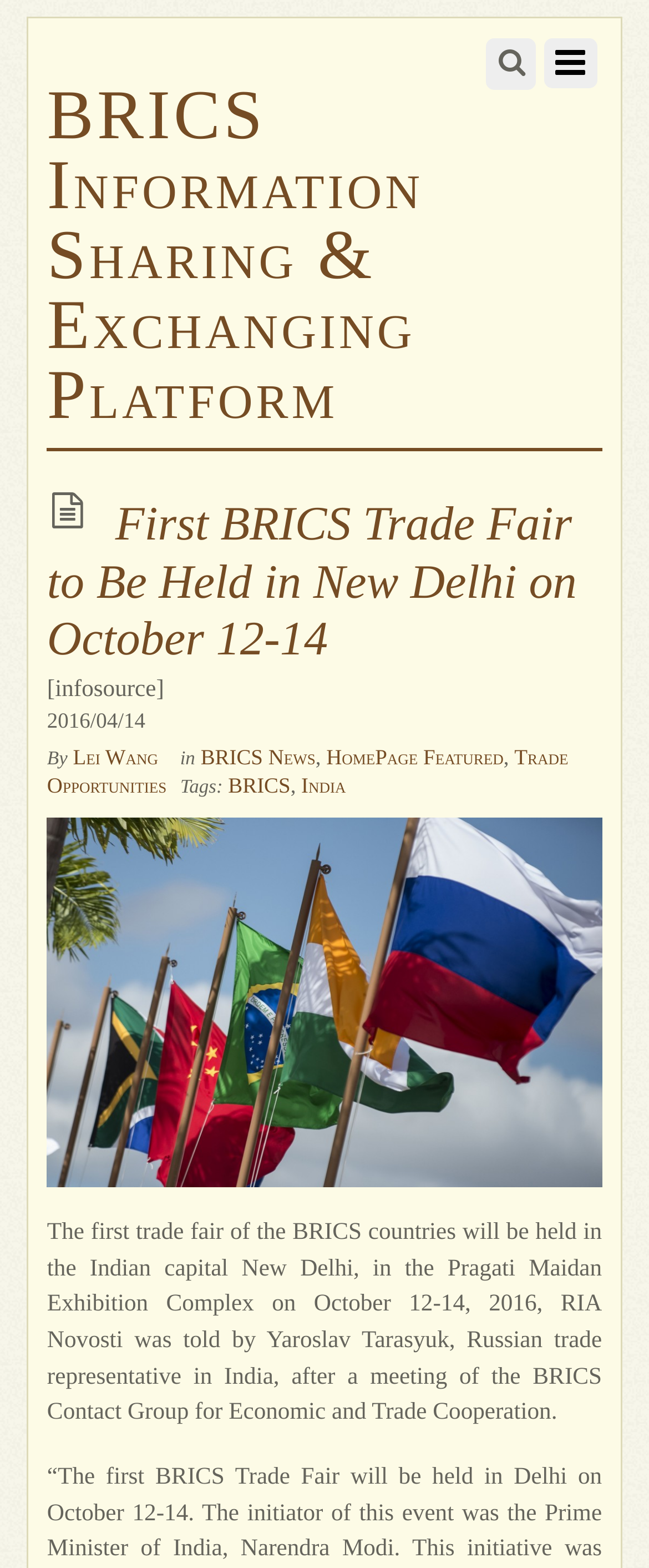Pinpoint the bounding box coordinates of the area that should be clicked to complete the following instruction: "Search for BRICS information". The coordinates must be given as four float numbers between 0 and 1, i.e., [left, top, right, bottom].

[0.748, 0.024, 0.825, 0.057]